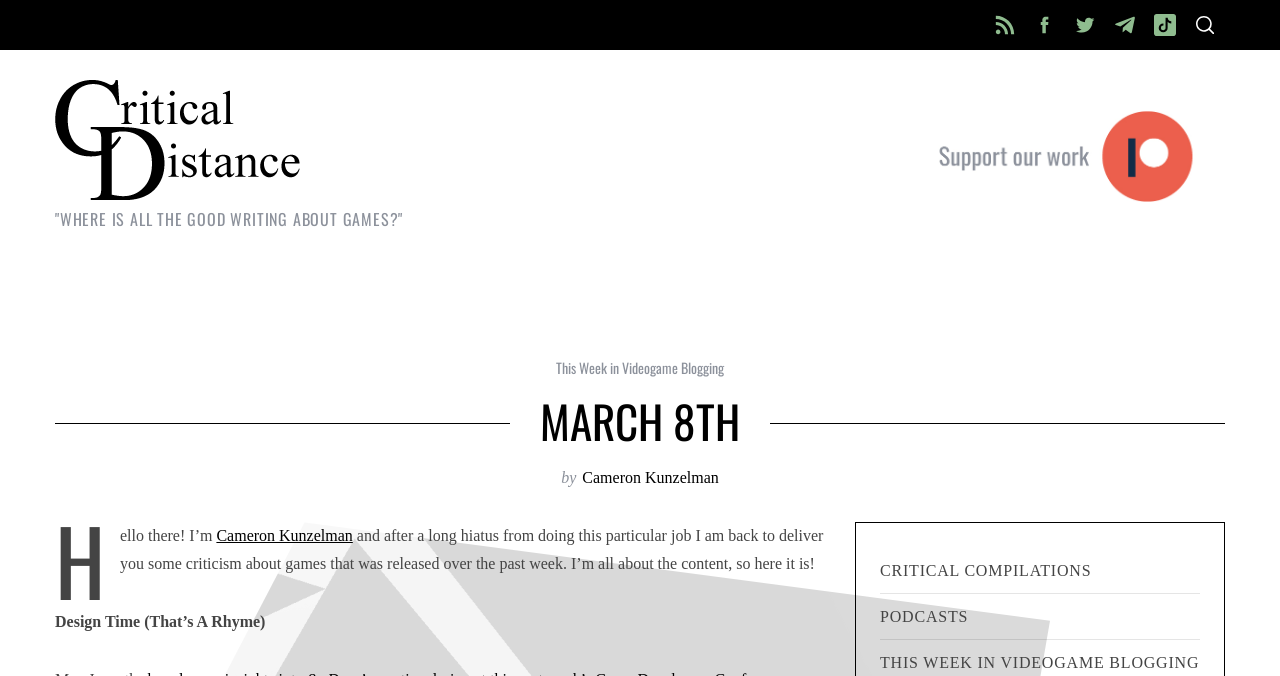What is the purpose of the search box?
Based on the image, give a one-word or short phrase answer.

To search the website